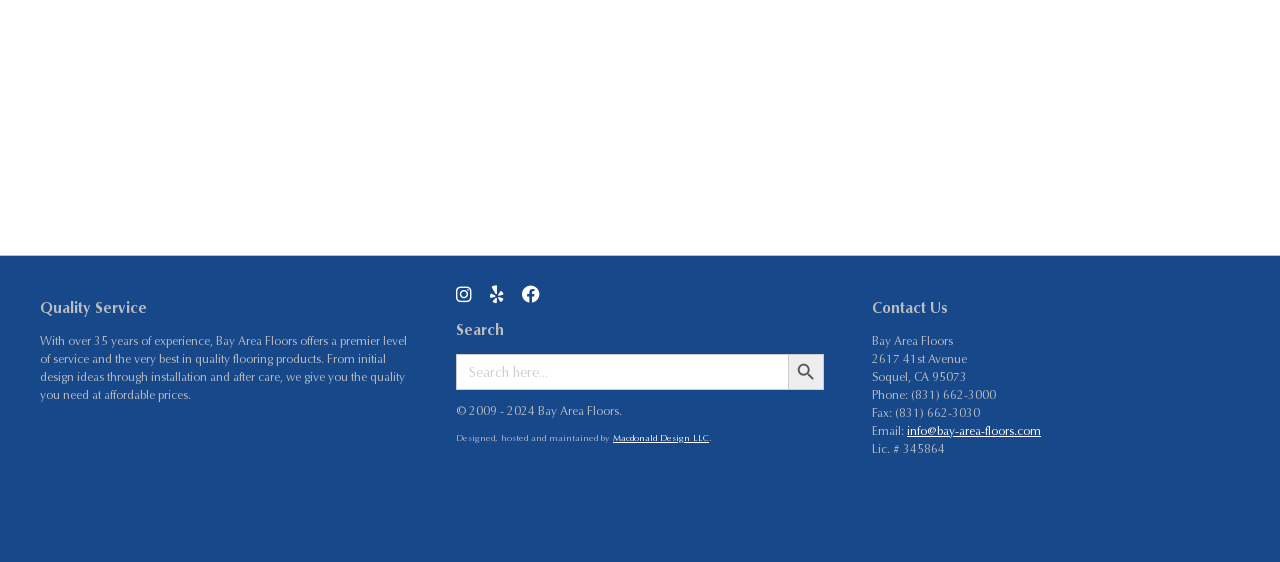Consider the image and give a detailed and elaborate answer to the question: 
What is the company name?

The company name can be found in the heading 'Quality Service' section, which is located at the top left of the webpage. The StaticText element with the text 'Bay Area Floors' is also found in the 'Contact Us' section, which further confirms the company name.